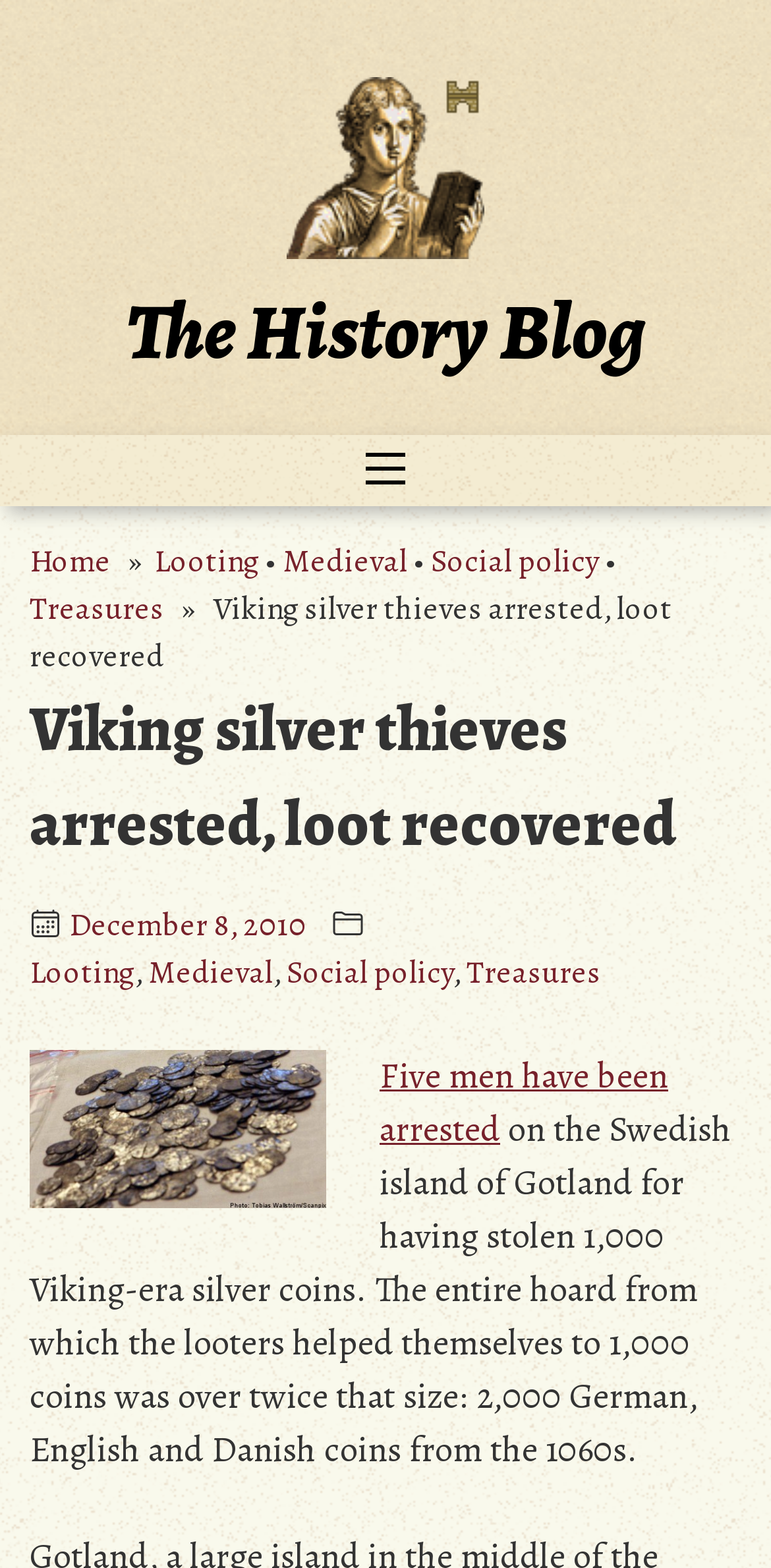Present a detailed account of what is displayed on the webpage.

The webpage is about an article titled "Viking silver thieves arrested, loot recovered" on a blog called "The History Blog". At the top left, there is a link to "The History Blog" with an accompanying image. Below this, there is a heading with the same title. 

On the top right, there is a button to toggle navigation, which expands to reveal a header with several links to different categories, including "Home", "Looting", "Medieval", "Social policy", and "Treasures". 

Below the navigation button, there is a heading with the article title, followed by an image of a calendar and a link to the date "December 8, 2010". Next to this, there is an image of a folder and several links to categories, including "Looting", "Medieval", "Social policy", and "Treasures". 

The main content of the article starts below, with an image of stolen Viking silver coins recovered on Gotland. The article text begins with a link to the sentence "Five men have been arrested" and continues with a paragraph describing the theft of 1,000 Viking-era silver coins on the Swedish island of Gotland.